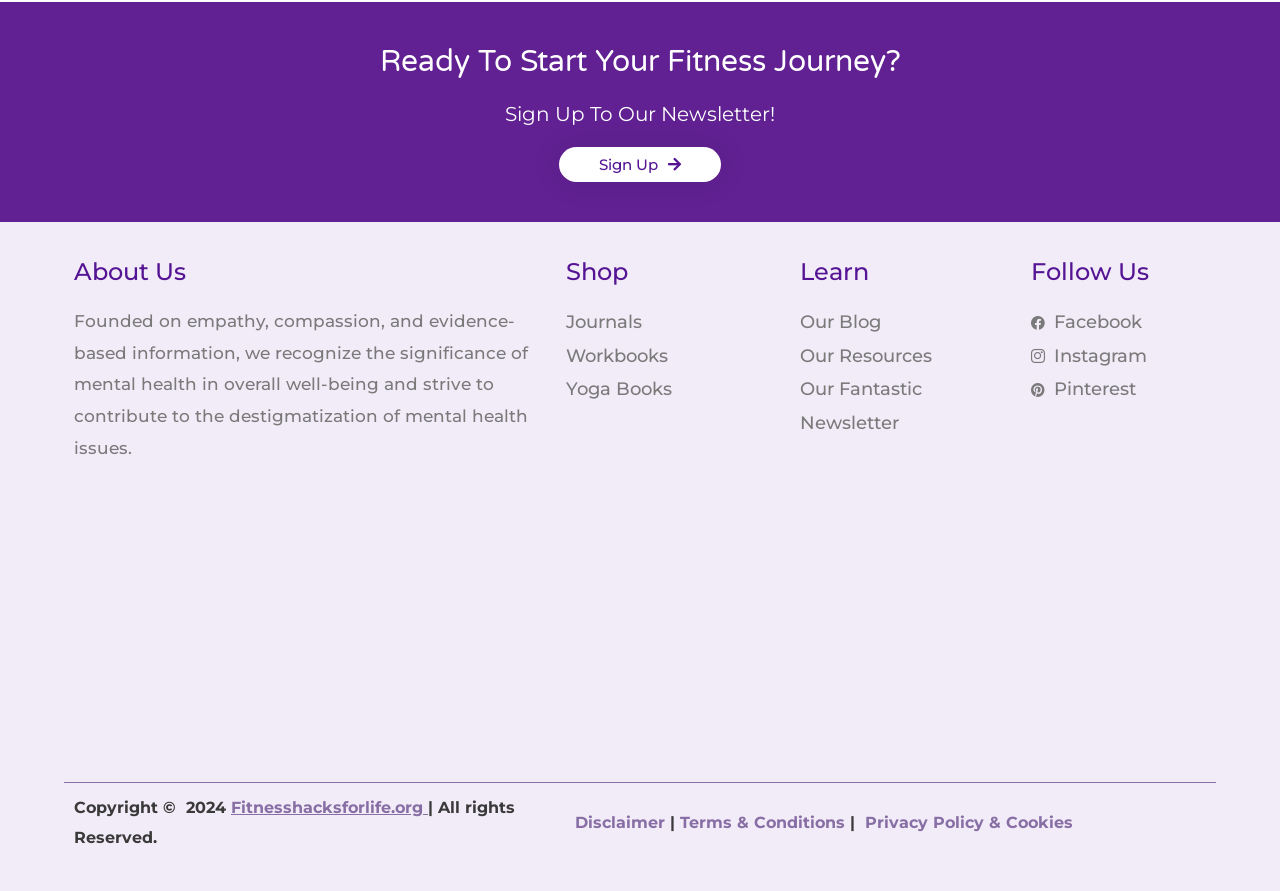Please identify the bounding box coordinates of the element's region that needs to be clicked to fulfill the following instruction: "Contact us". The bounding box coordinates should consist of four float numbers between 0 and 1, i.e., [left, top, right, bottom].

[0.066, 0.512, 0.294, 0.841]